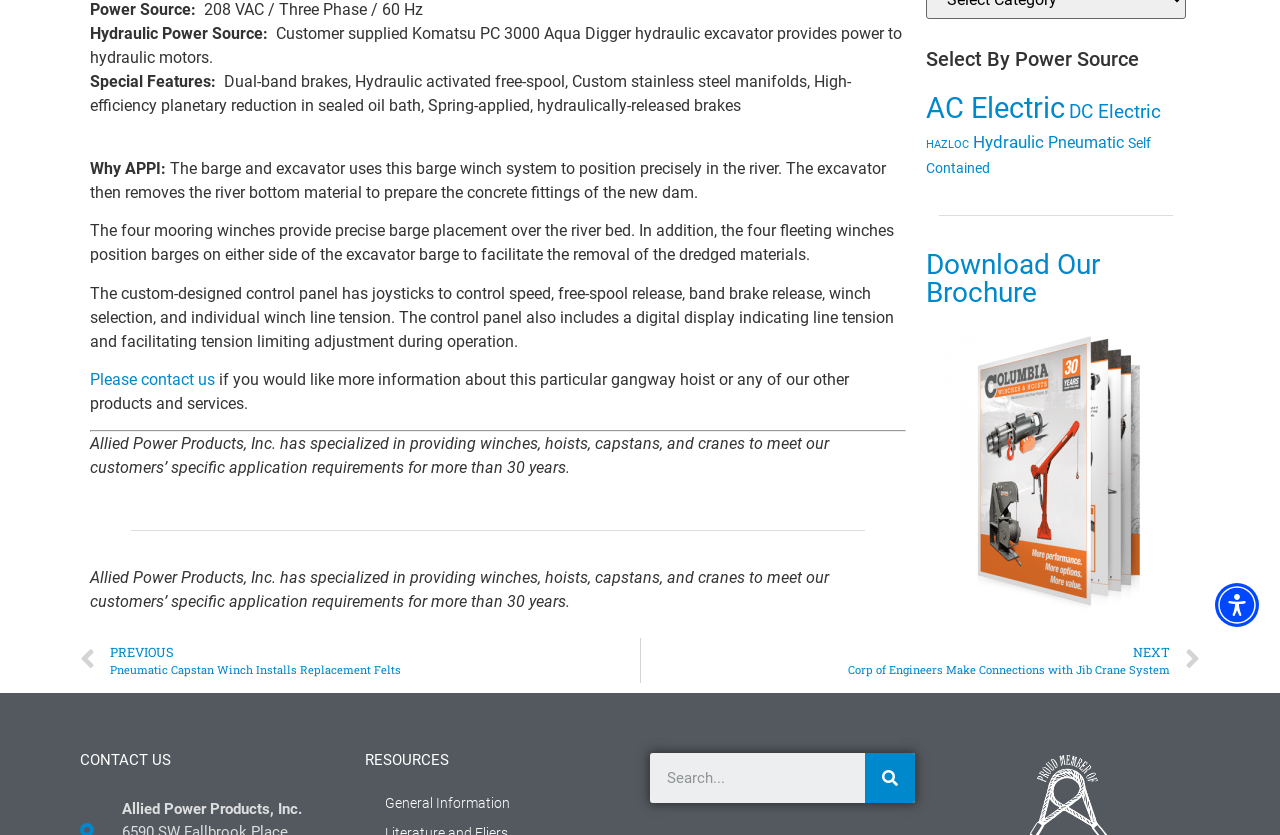Please determine the bounding box coordinates for the UI element described as: "Search".

[0.676, 0.902, 0.715, 0.962]